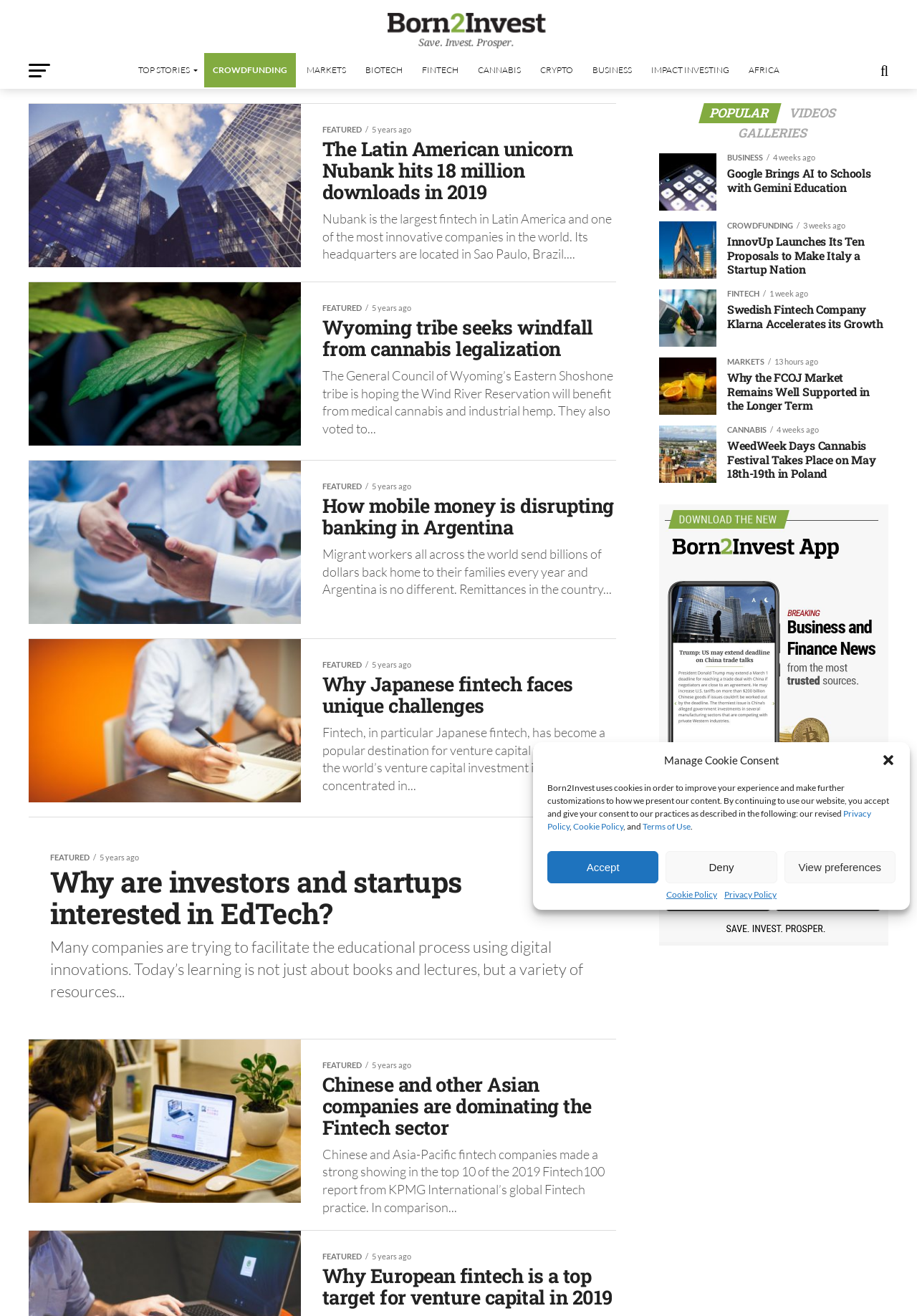Please find the bounding box coordinates of the element that needs to be clicked to perform the following instruction: "Read the 'Why European fintech is a top target for venture capital in 2019' article". The bounding box coordinates should be four float numbers between 0 and 1, represented as [left, top, right, bottom].

[0.352, 0.962, 0.672, 0.994]